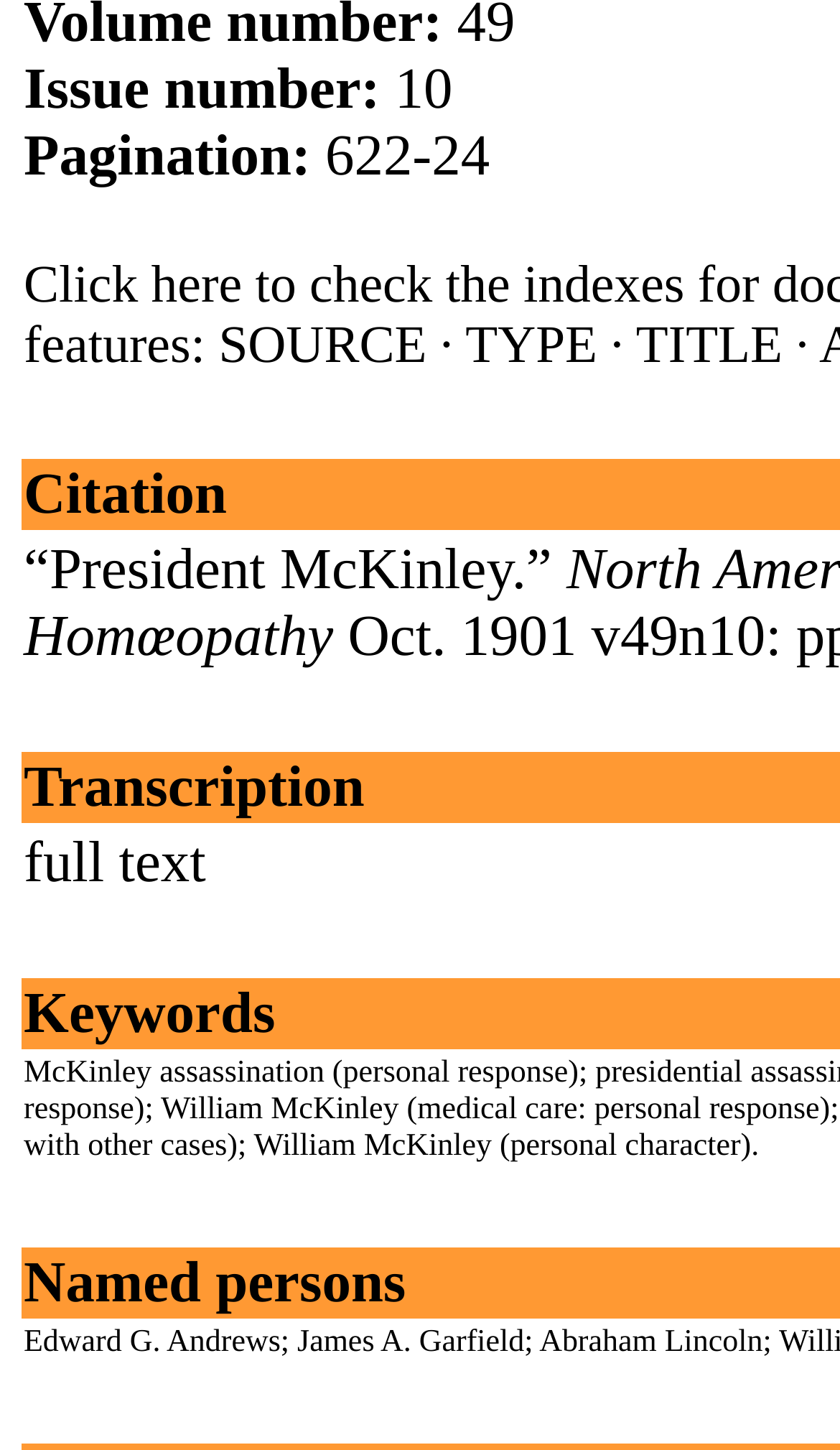Locate the bounding box coordinates of the element's region that should be clicked to carry out the following instruction: "View McKinley assassination". The coordinates need to be four float numbers between 0 and 1, i.e., [left, top, right, bottom].

[0.028, 0.729, 0.689, 0.752]